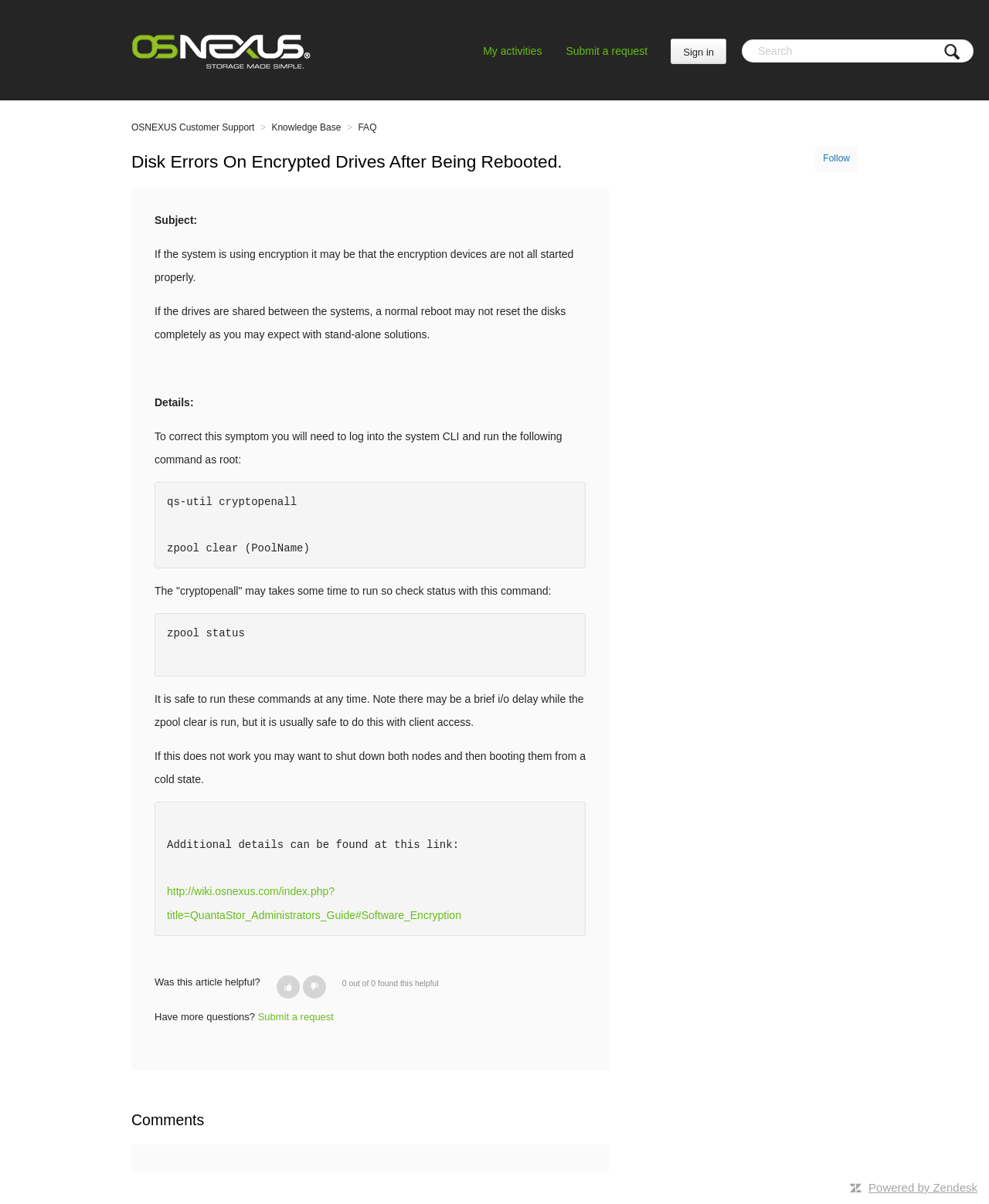Determine which piece of text is the heading of the webpage and provide it.

Disk Errors On Encrypted Drives After Being Rebooted.